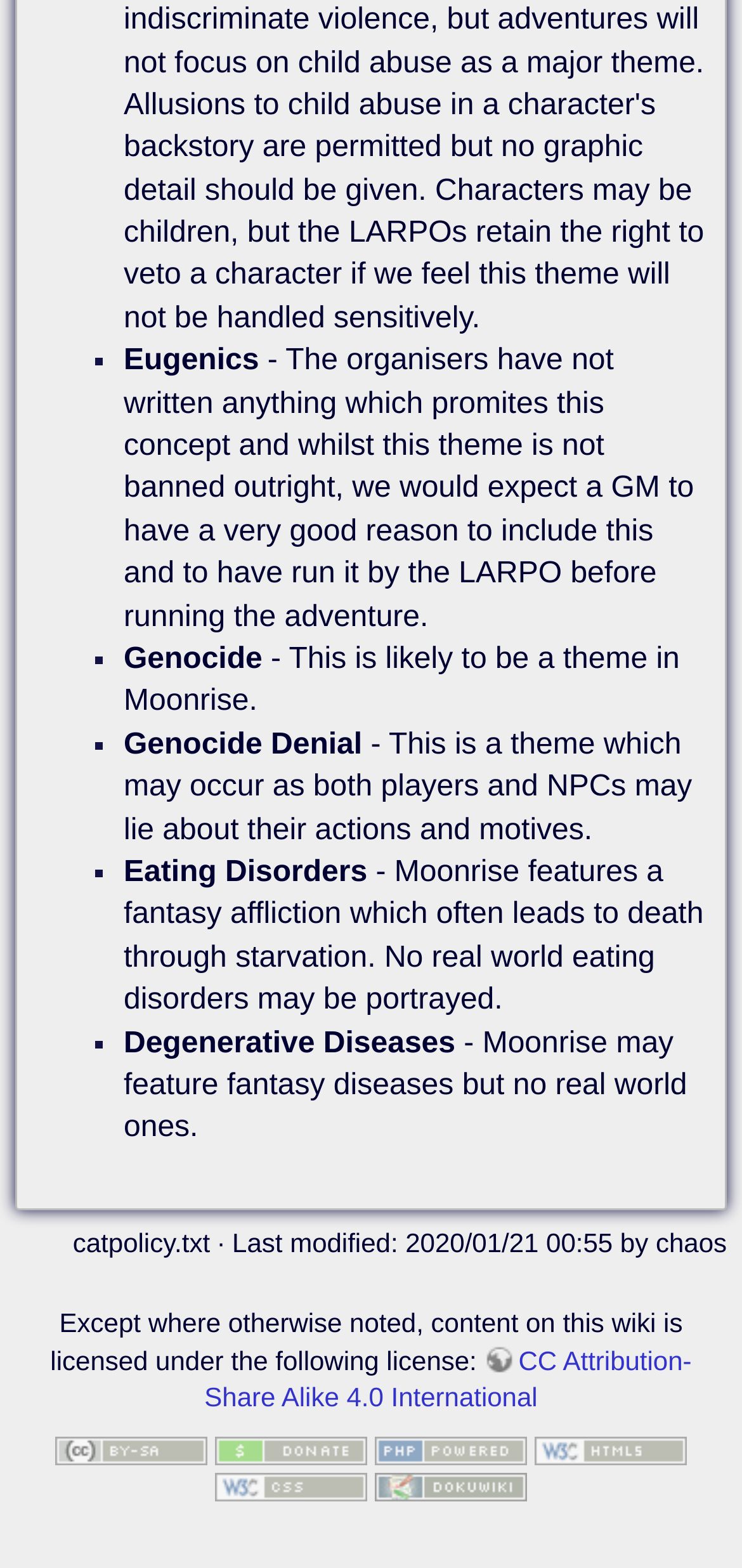Find the coordinates for the bounding box of the element with this description: "title="Donate"".

[0.29, 0.914, 0.495, 0.933]